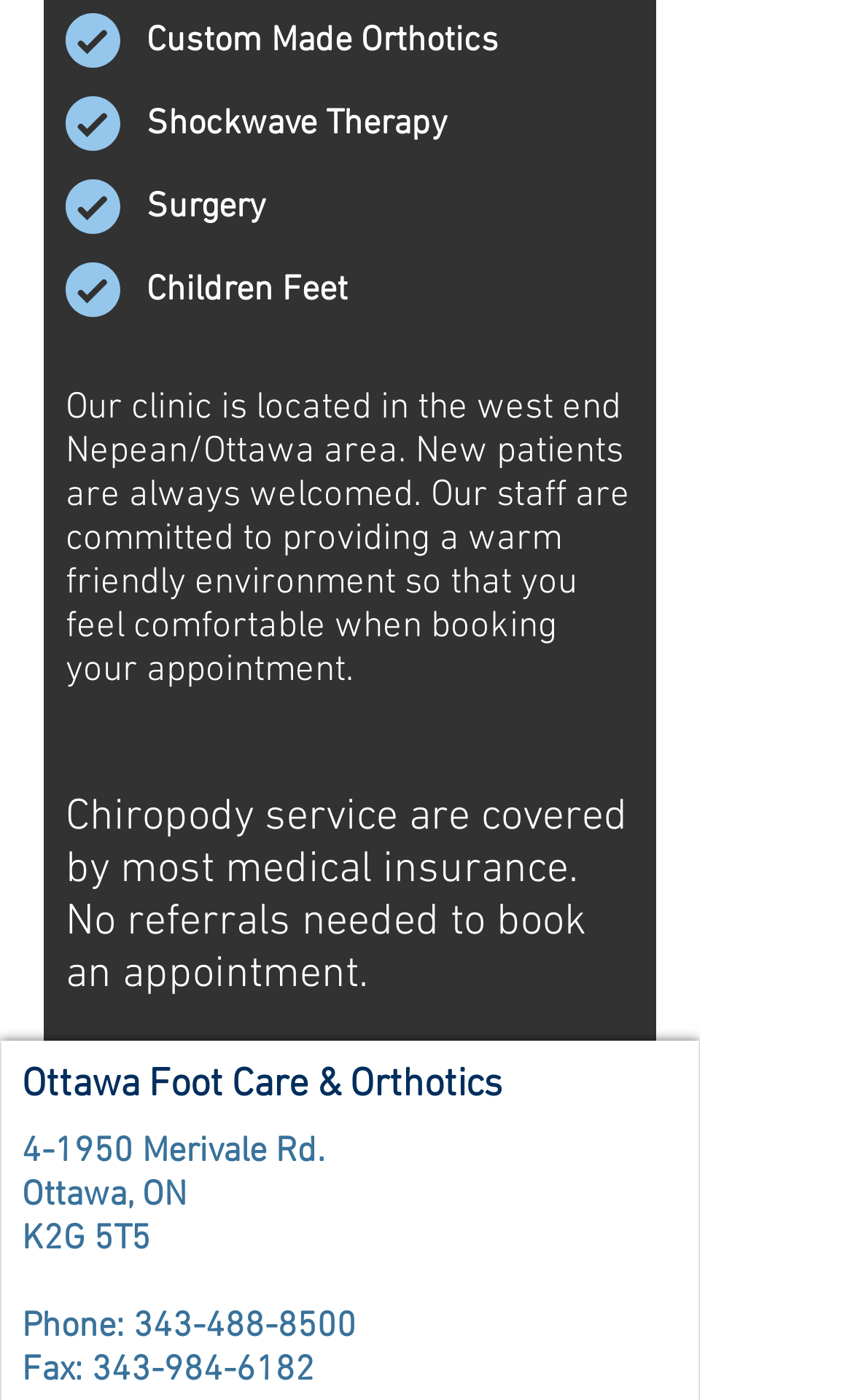Identify the bounding box for the UI element described as: "343-984-6182". The coordinates should be four float numbers between 0 and 1, i.e., [left, top, right, bottom].

[0.108, 0.964, 0.369, 0.995]